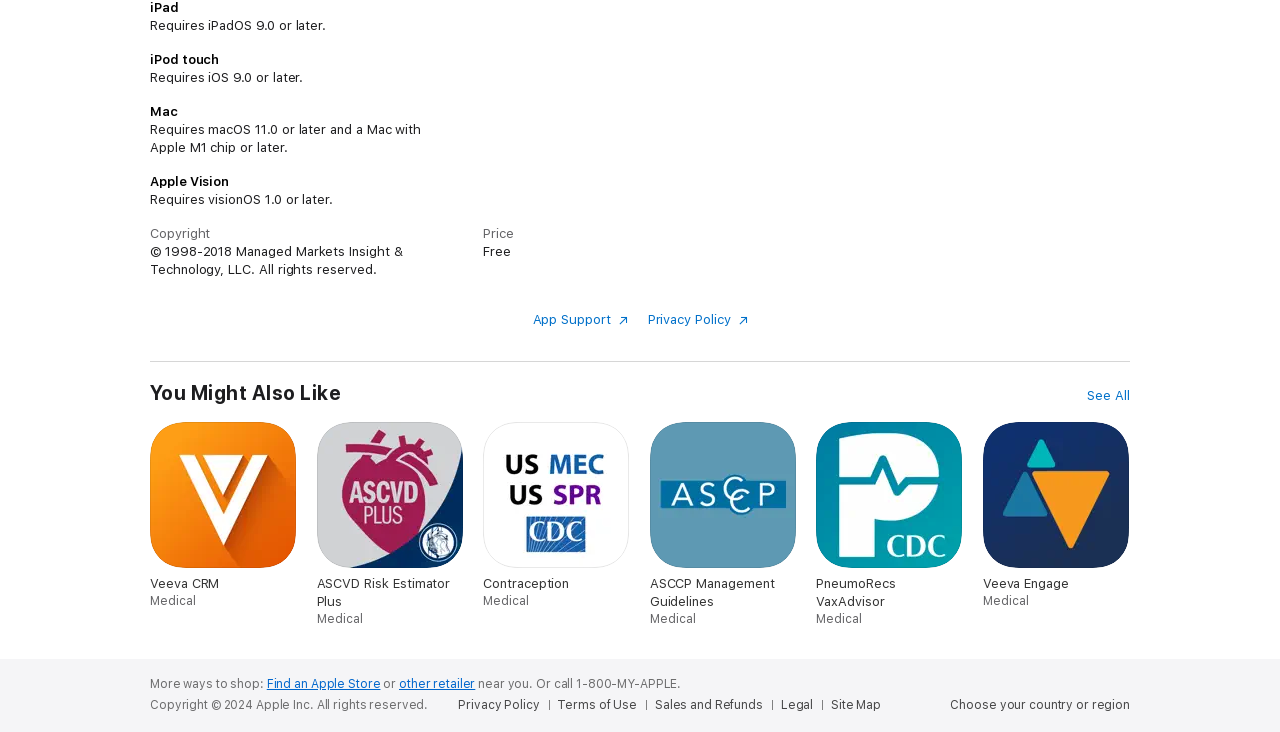Locate the bounding box coordinates of the clickable region necessary to complete the following instruction: "Click App Support". Provide the coordinates in the format of four float numbers between 0 and 1, i.e., [left, top, right, bottom].

[0.416, 0.426, 0.49, 0.447]